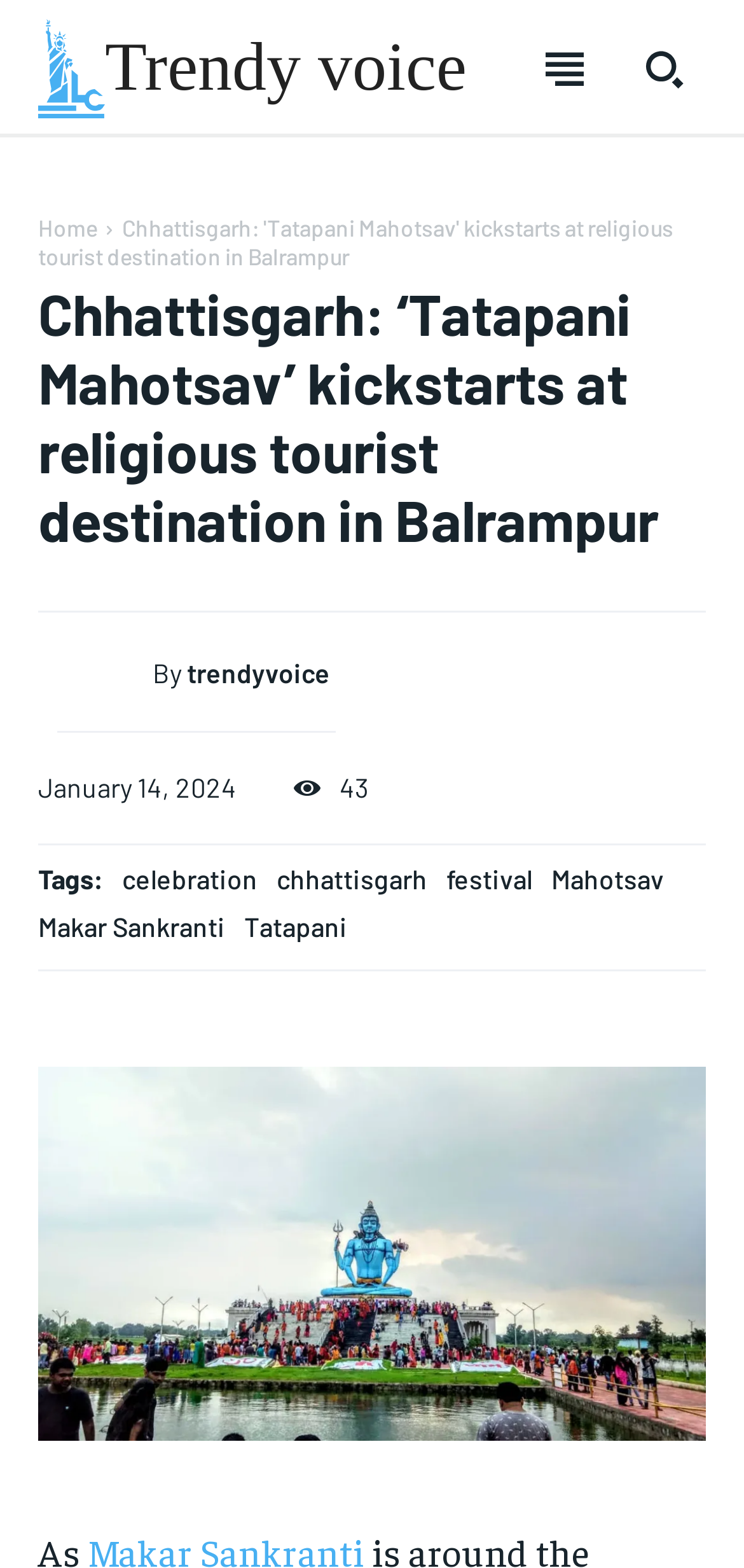What is the cost of the 1-YEAR subscription?
Utilize the information in the image to give a detailed answer to the question.

I found the cost of the 1-YEAR subscription by looking at the StaticText element that contains the text '$300' which is associated with the heading '1-YEAR'.